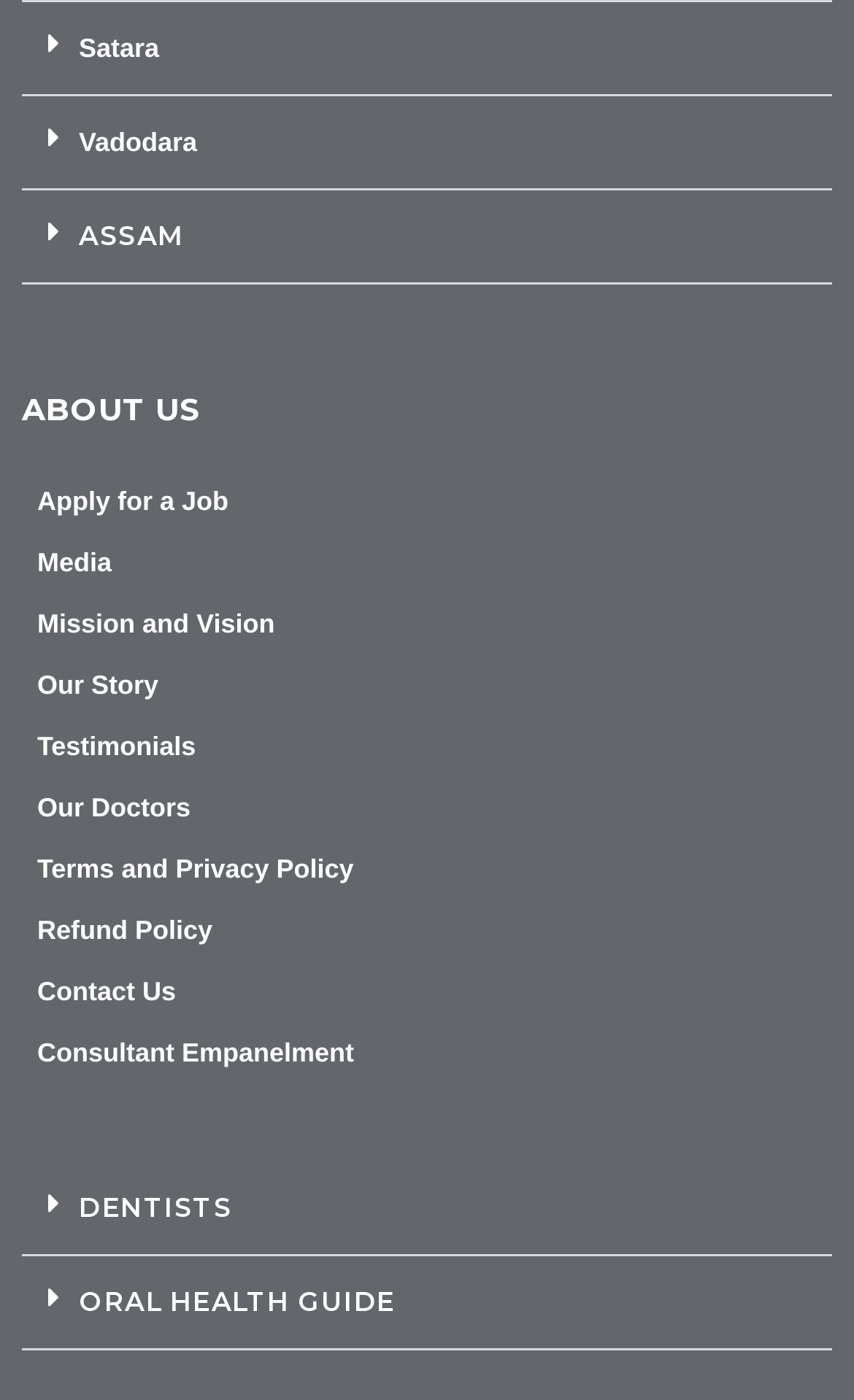Please provide a one-word or phrase answer to the question: 
What is the last link?

Consultant Empanelment